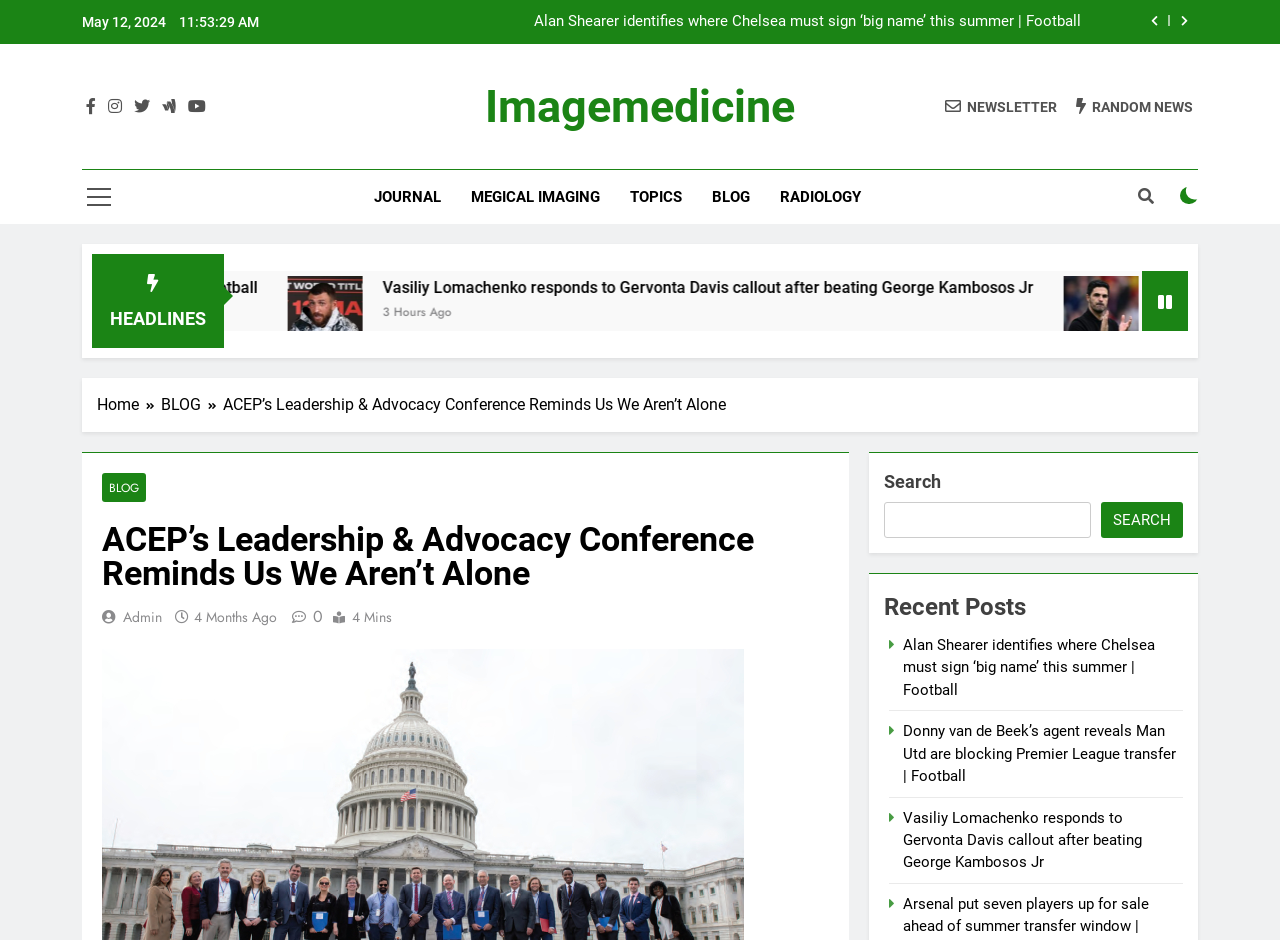Construct a comprehensive caption that outlines the webpage's structure and content.

This webpage appears to be a blog or news website, with a focus on medical imaging and radiology. At the top of the page, there is a header section with the website's title, "Imagemedicine", and a navigation menu with links to various sections, including "Journal", "Medical Imaging", "Topics", "Blog", and "Radiology".

Below the header, there is a section with a date and time, "May 12, 2024, 11:53:31 AM", followed by a row of social media icons and a search bar. The search bar is located at the top right corner of the page.

The main content of the page is divided into two columns. The left column features a list of news articles, each with a headline, a brief summary, and a timestamp indicating when the article was posted. The articles are arranged in a vertical list, with the most recent article at the top. Each article has a thumbnail image accompanying it.

The right column appears to be a sidebar with various widgets and links. At the top, there is a section with links to recent posts, followed by a section with a heading "HEADLINES" and a list of links to news articles. Below this, there is a section with a navigation menu, labeled "Breadcrumbs", which shows the current page's location within the website's hierarchy.

Further down the page, there are more links to news articles, as well as a section with a heading "Recent Posts" that lists additional articles. The page also features several buttons and icons, including a newsletter subscription button, a random news button, and a button to toggle the website's layout.

Overall, the webpage has a clean and organized layout, with a focus on presenting news articles and other content related to medical imaging and radiology.